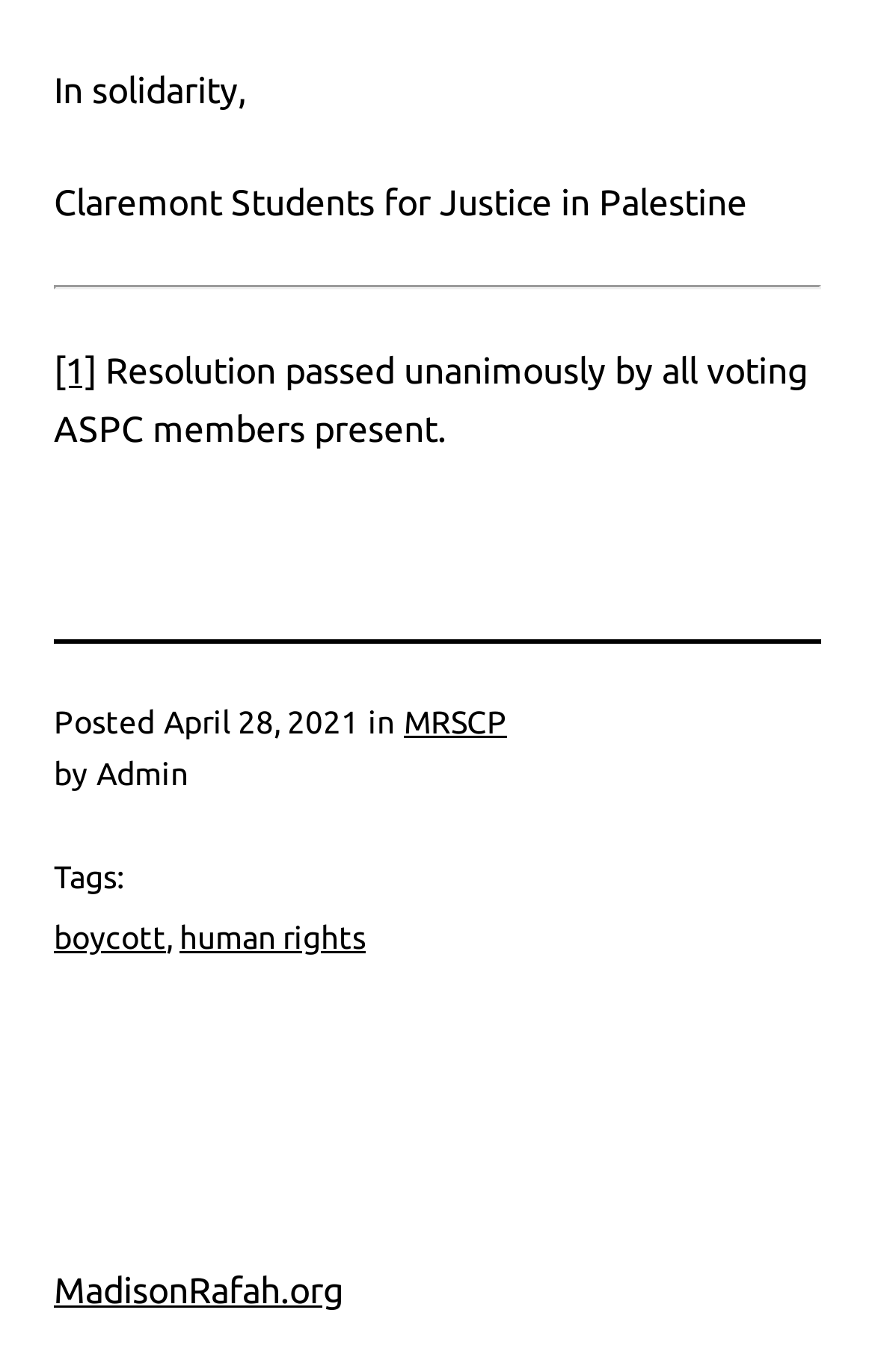Locate the bounding box coordinates for the element described below: "name="search" placeholder="Search Site"". The coordinates must be four float values between 0 and 1, formatted as [left, top, right, bottom].

None